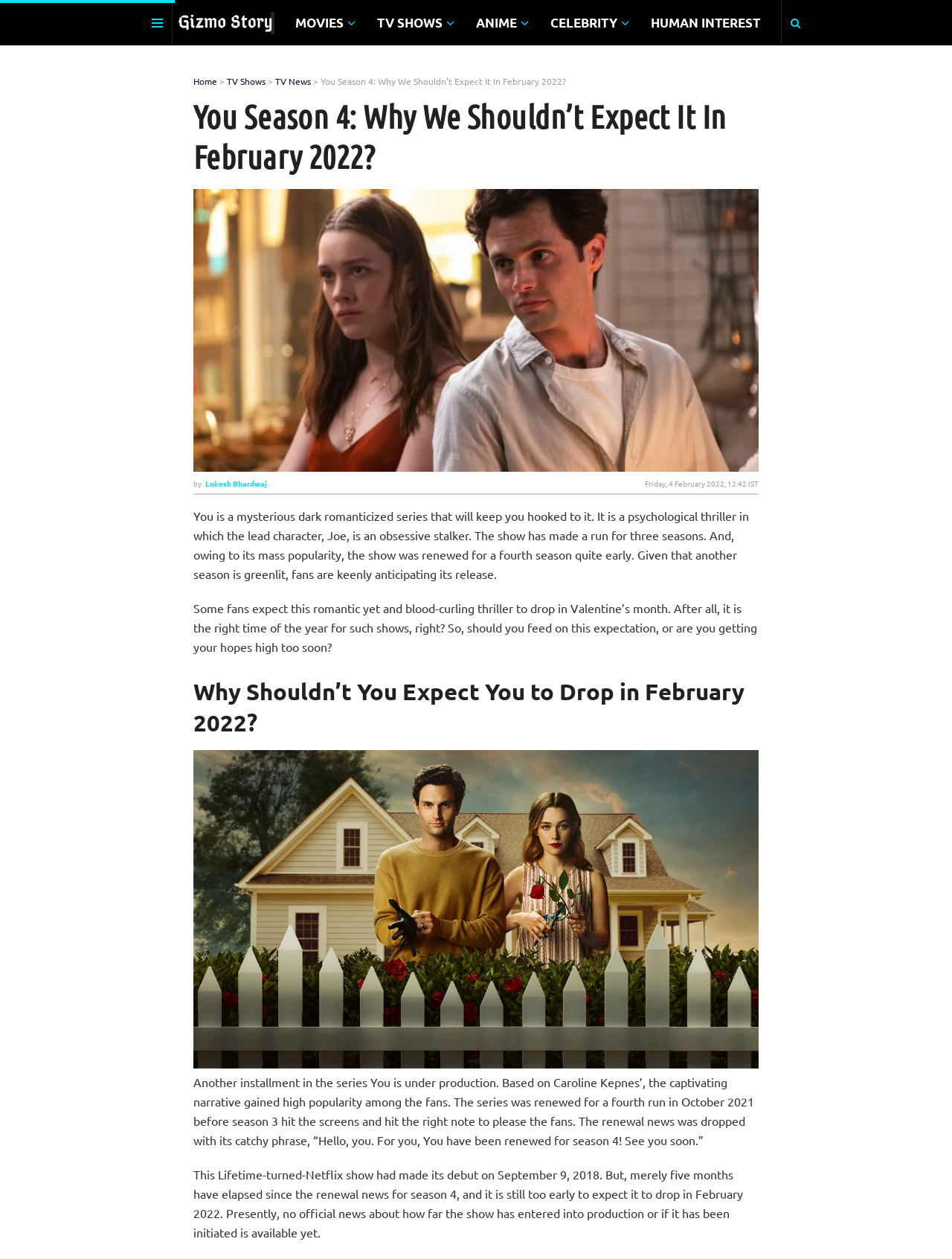Produce an extensive caption that describes everything on the webpage.

The webpage is about the TV series "You" and its upcoming fourth season. At the top, there are several links to different categories, including "MOVIES", "TV SHOWS", "ANIME", "CELEBRITY", and "HUMAN INTEREST". Below these links, there is a navigation menu with links to "Home", "TV Shows", and "TV News".

The main content of the webpage is an article about the fourth season of "You". The article's title, "You Season 4: Why We Shouldn’t Expect It In February 2022?", is displayed prominently at the top. Below the title, there is an image related to the show.

The article begins by describing the show as a "mysterious dark romanticized series" that is a "psychological thriller" about an obsessive stalker named Joe. It mentions that the show has been renewed for a fourth season and that fans are eagerly awaiting its release.

The article then discusses the possibility of the fourth season being released in February 2022, citing that some fans expect it to drop during Valentine's month. However, it argues that it is too early to expect the release, given that the show was only renewed in October 2021 and no official production updates have been announced.

Throughout the article, there are several paragraphs of text that provide more information about the show's history, its popularity, and the production status of the fourth season. There are also several images related to the show, including a figure with a caption.

Overall, the webpage is a news article about the TV series "You" and its upcoming fourth season, providing information and speculation about its release date.